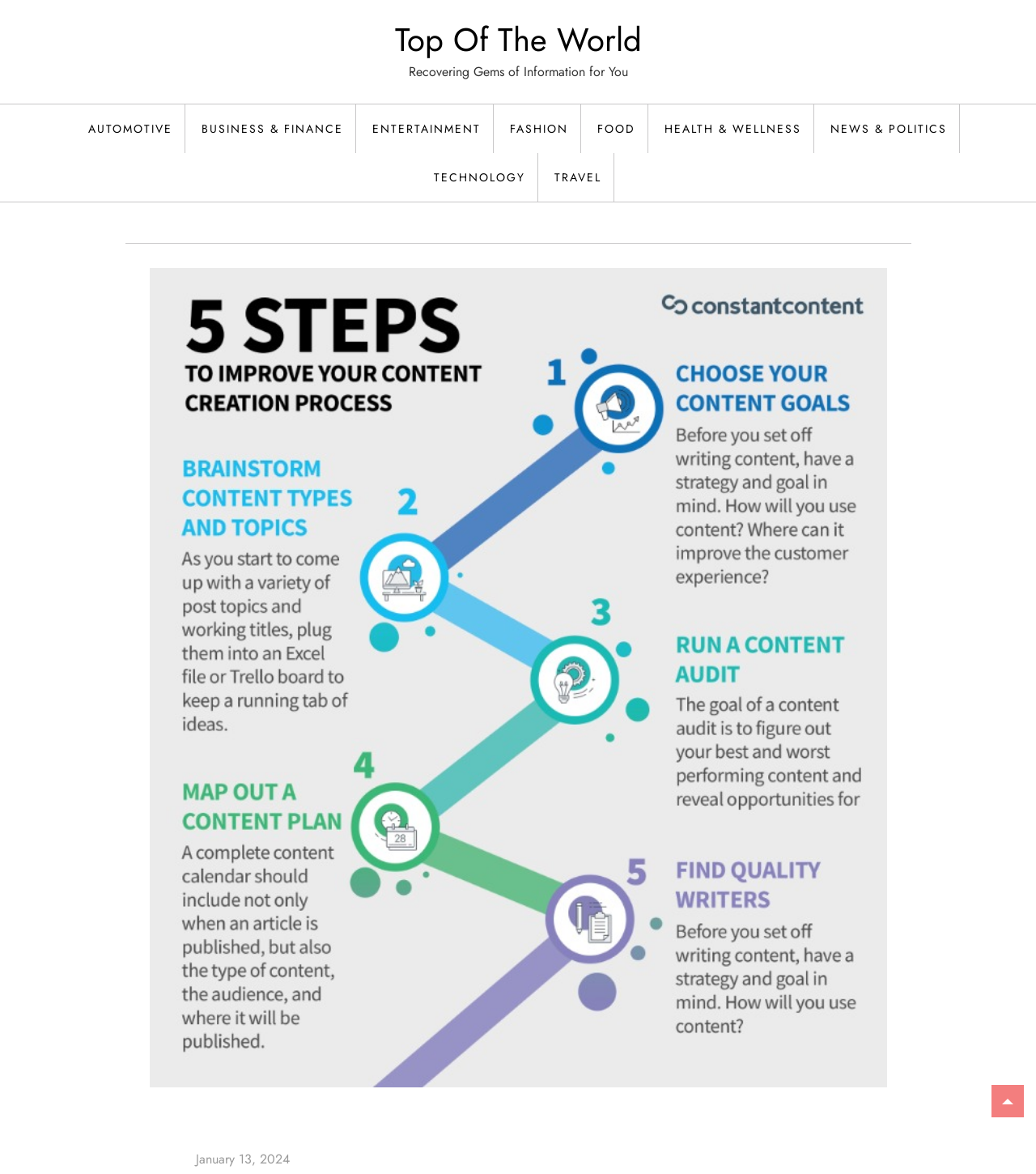Please identify the bounding box coordinates of where to click in order to follow the instruction: "Explore HEALTH & WELLNESS".

[0.63, 0.089, 0.786, 0.13]